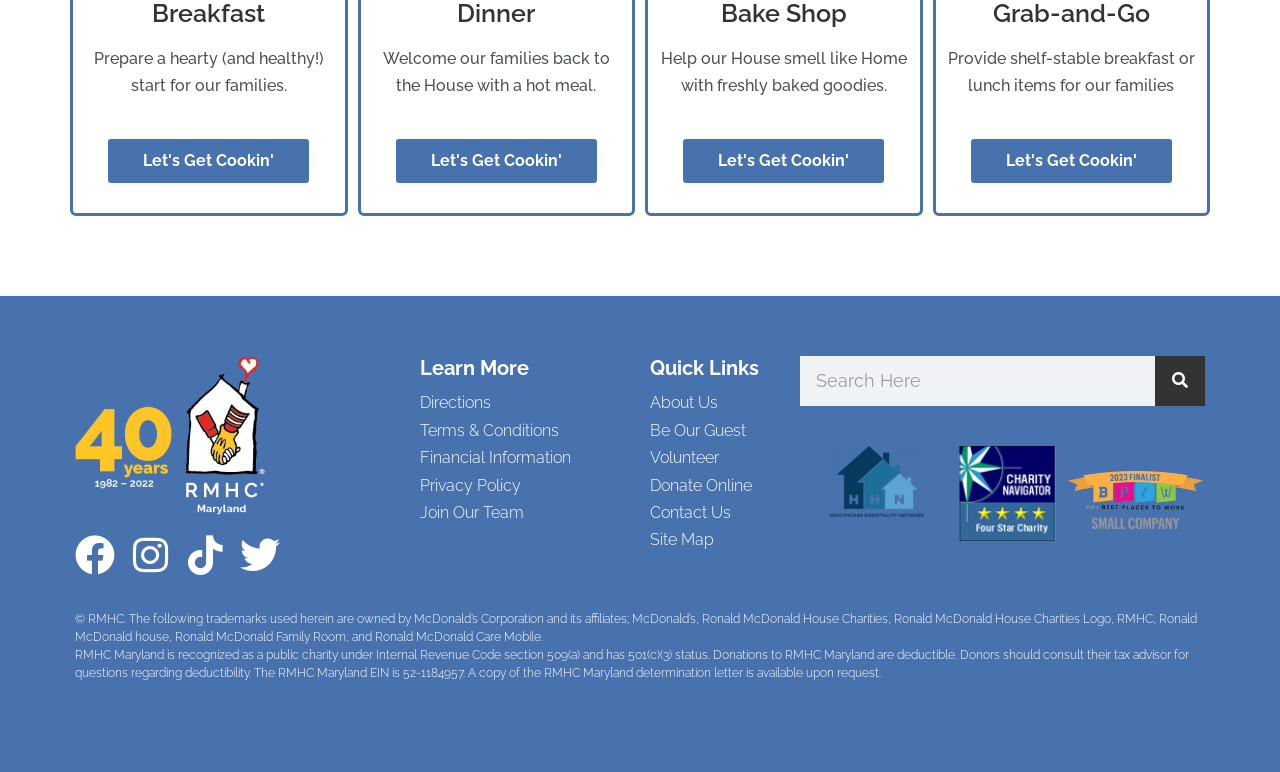Using the element description Let's Get Cookin', predict the bounding box coordinates for the UI element. Provide the coordinates in (top-left x, top-left y, bottom-right x, bottom-right y) format with values ranging from 0 to 1.

[0.758, 0.179, 0.915, 0.236]